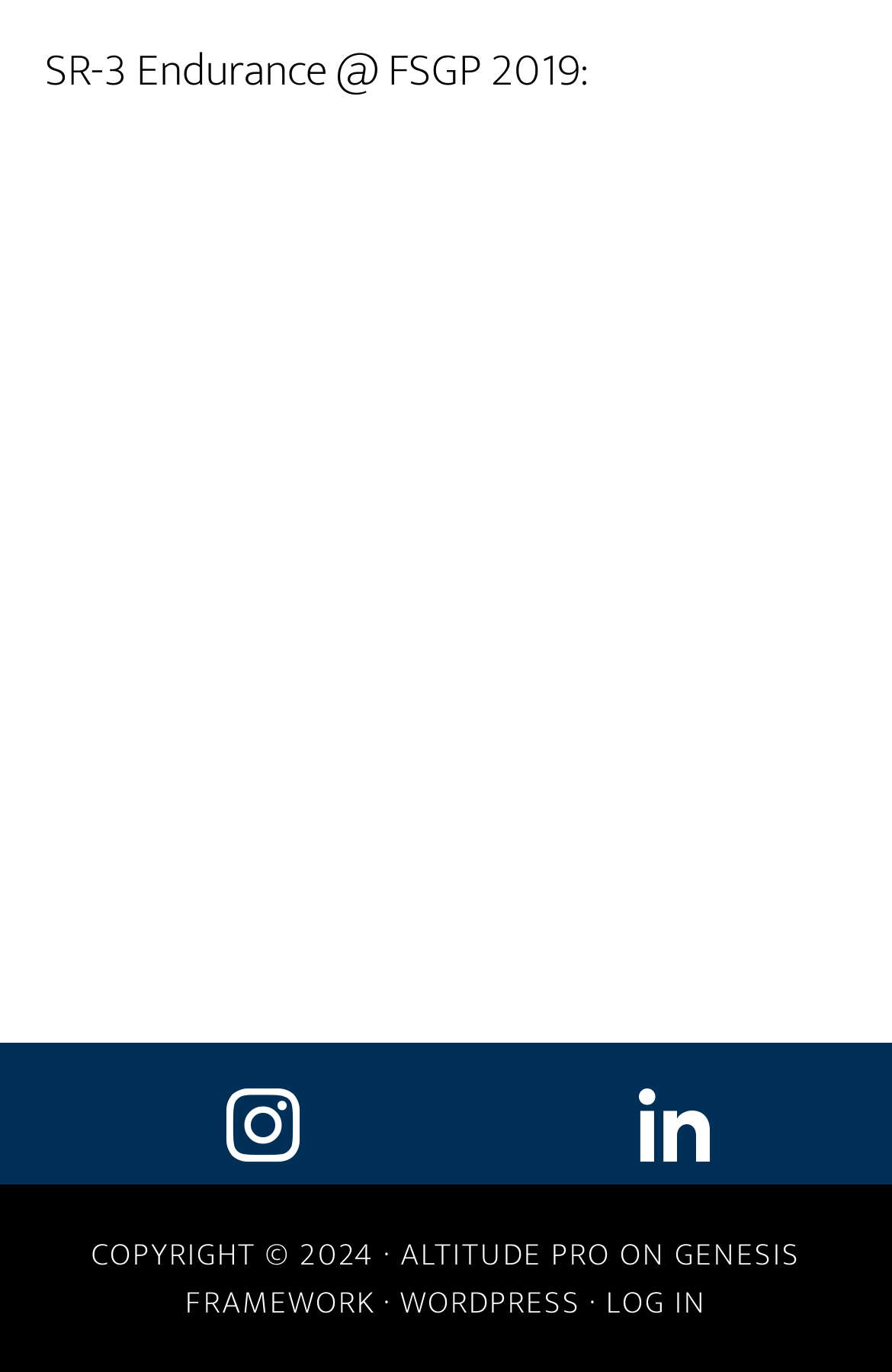What is the name of the endurance event?
Please give a detailed and elaborate explanation in response to the question.

The name of the endurance event can be found in the StaticText element with the text 'SR-3 Endurance @ FSGP 2019:' at the top of the webpage.